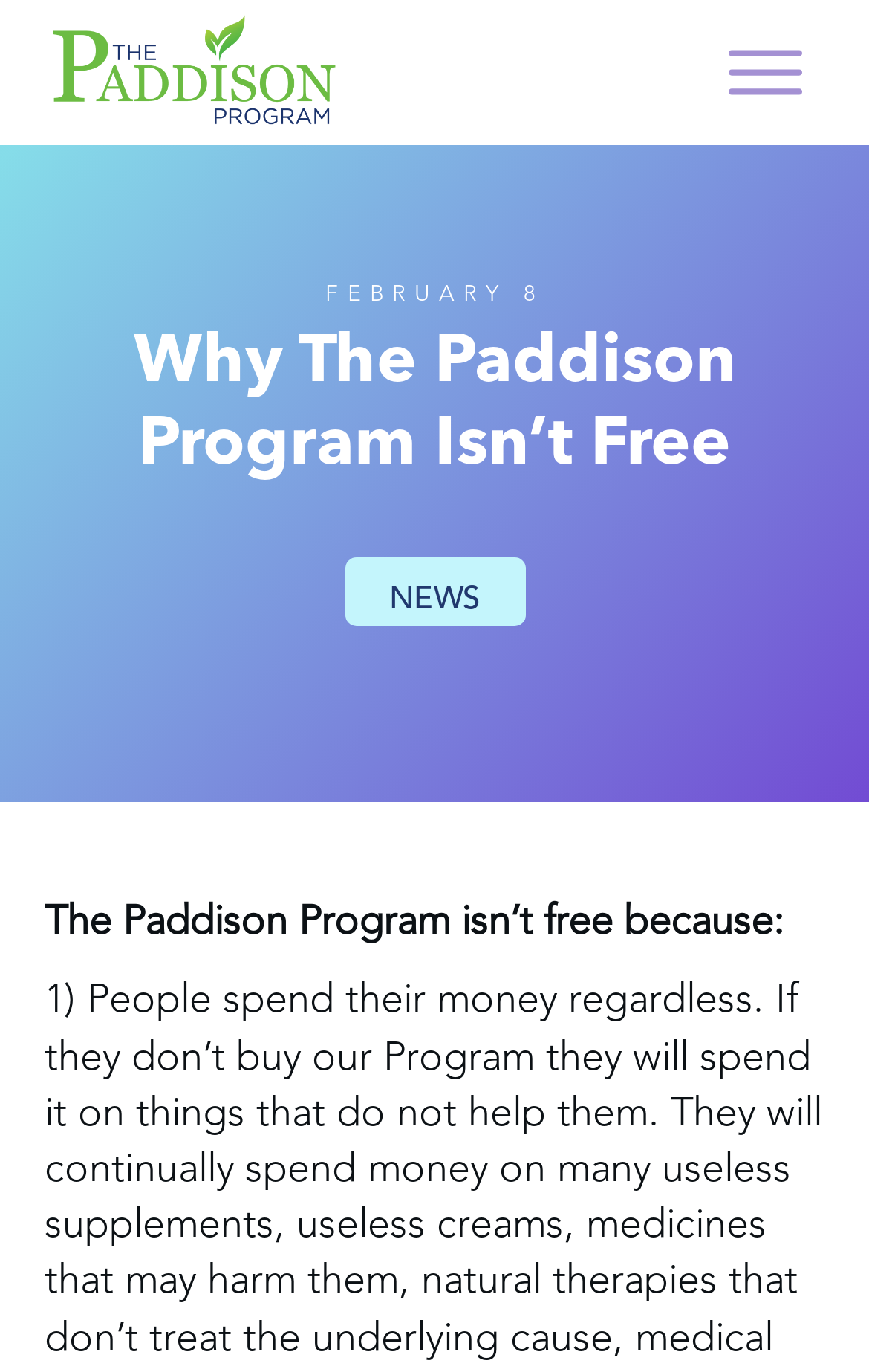Elaborate on the different components and information displayed on the webpage.

The webpage appears to be an article discussing the Paddison Program, specifically why it is not free. At the top left of the page, there is a logo of the Paddison Program, accompanied by a link. On the top right, there are several links to navigate to different sections of the website, including Home, Reviews, Podcast, Pricing, and Login.

Below the navigation links, there is a date "FEBRUARY 8" displayed prominently. The main heading "Why The Paddison Program Isn’t Free" is centered on the page, spanning almost the entire width.

The article begins with a statement "The Paddison Program isn’t free because:" which is followed by the reasons why, although the specific reasons are not explicitly mentioned in the accessibility tree. There is also a link to "NEWS" located below the main heading, but its exact position is not clear.

There are two images on the page, one being the Paddison Program logo and the other being an unspecified image on the top right. Overall, the webpage appears to be a simple article with a clear structure and minimal visual elements.